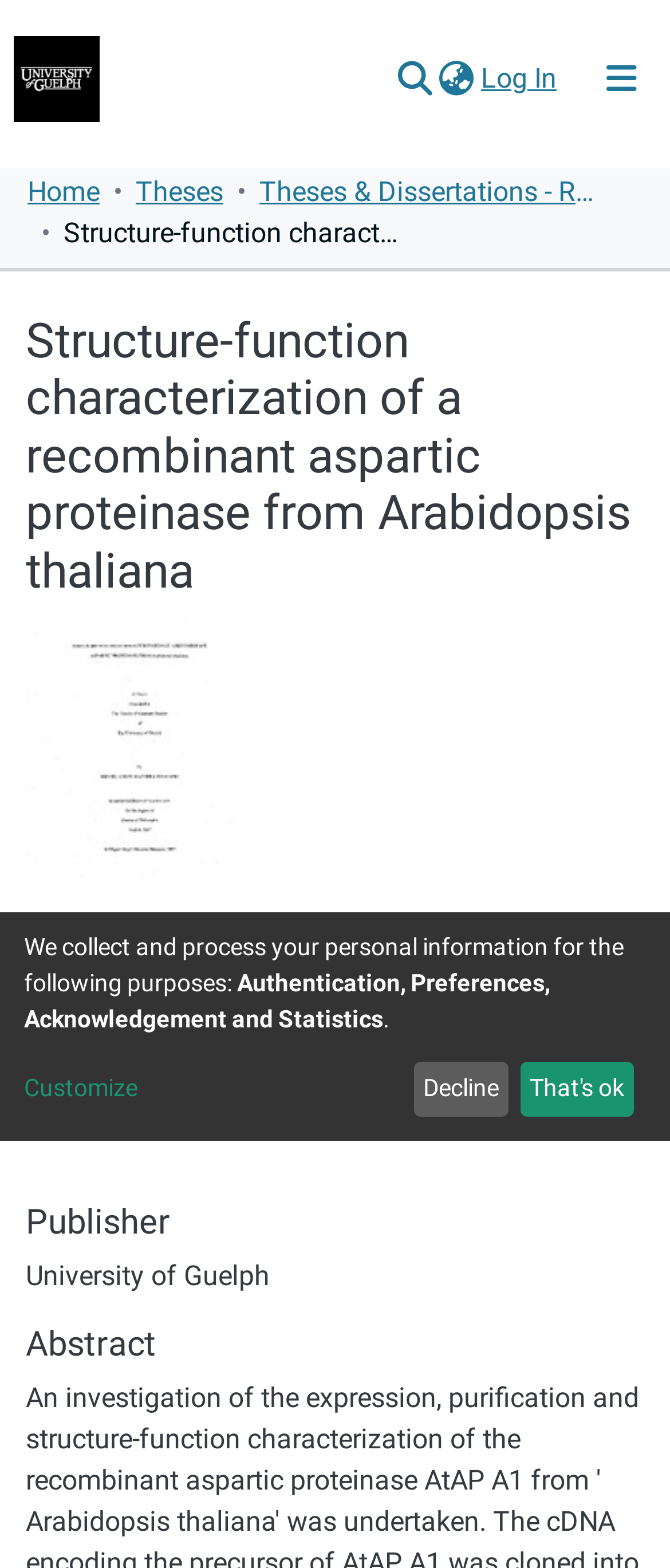Identify the bounding box coordinates for the element you need to click to achieve the following task: "View thesis files". The coordinates must be four float values ranging from 0 to 1, formatted as [left, top, right, bottom].

[0.038, 0.622, 0.882, 0.642]